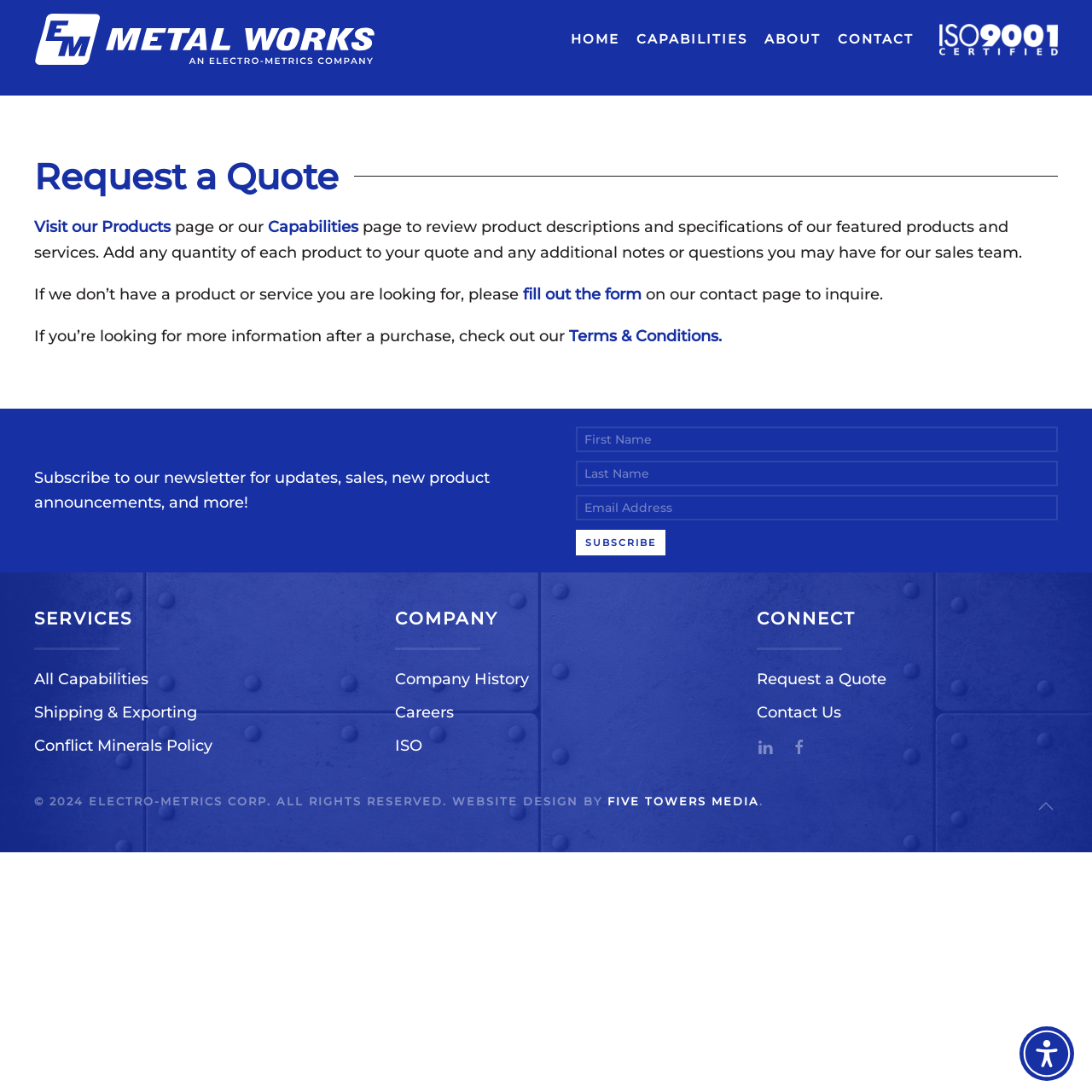What is the company's ISO certification?
Refer to the image and answer the question using a single word or phrase.

ISO 9001